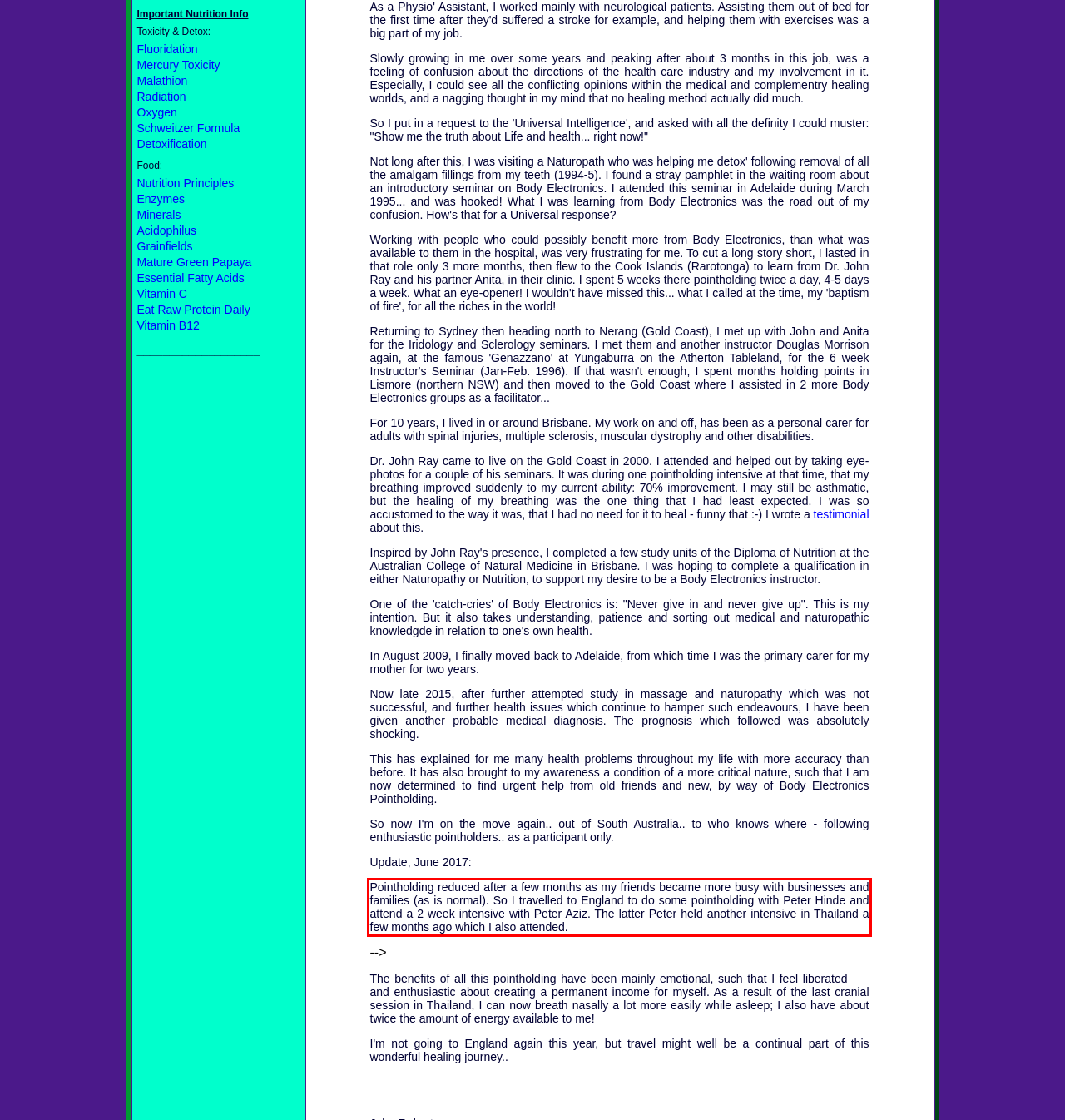By examining the provided screenshot of a webpage, recognize the text within the red bounding box and generate its text content.

Pointholding reduced after a few months as my friends became more busy with businesses and families (as is normal). So I travelled to England to do some pointholding with Peter Hinde and attend a 2 week intensive with Peter Aziz. The latter Peter held another intensive in Thailand a few months ago which I also attended.